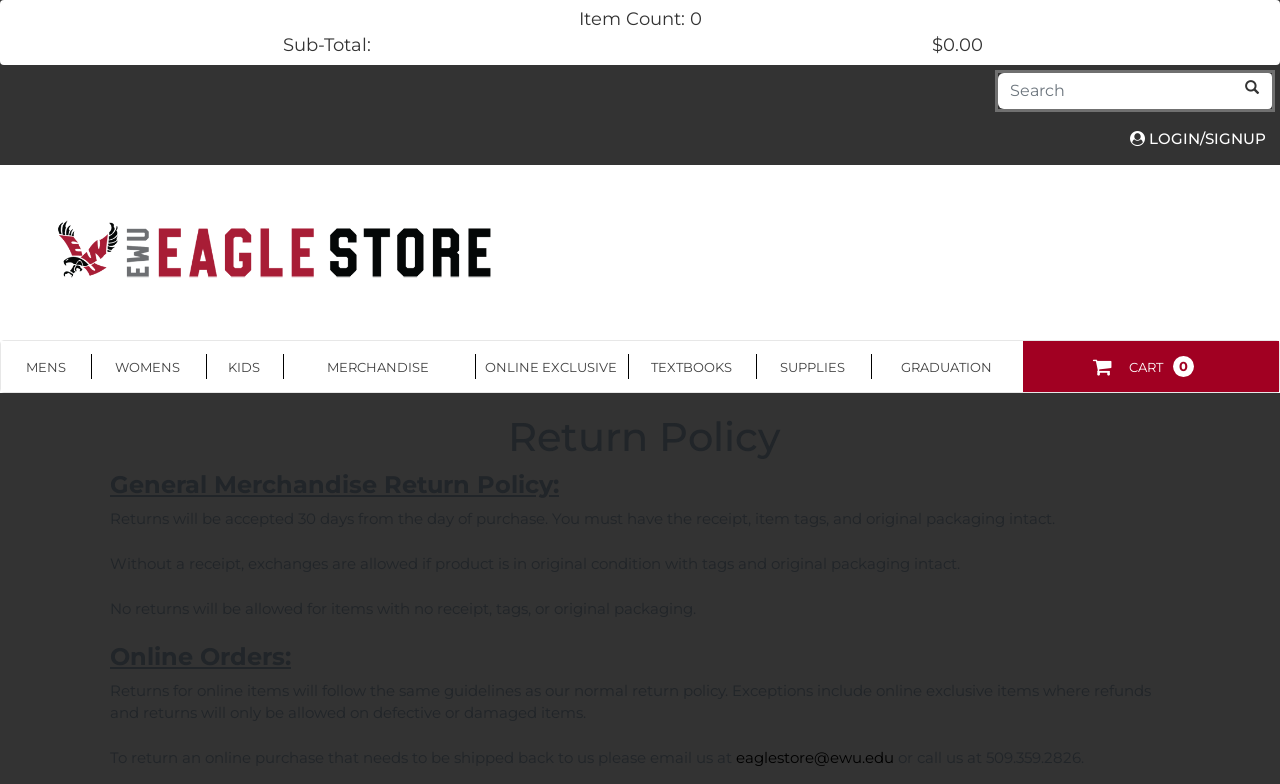Please find the bounding box coordinates of the element's region to be clicked to carry out this instruction: "Contact us via email".

[0.575, 0.954, 0.698, 0.979]